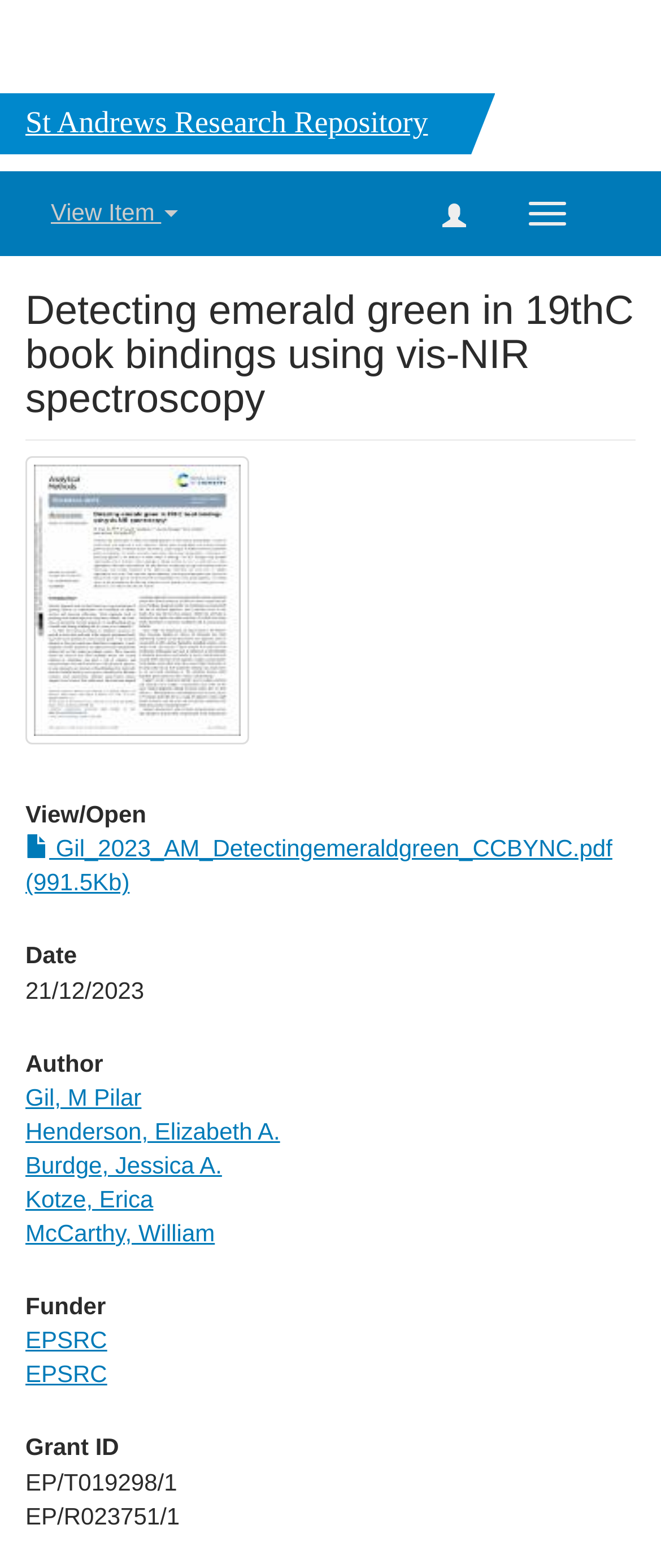Predict the bounding box coordinates for the UI element described as: "Kotze, Erica". The coordinates should be four float numbers between 0 and 1, presented as [left, top, right, bottom].

[0.038, 0.756, 0.232, 0.773]